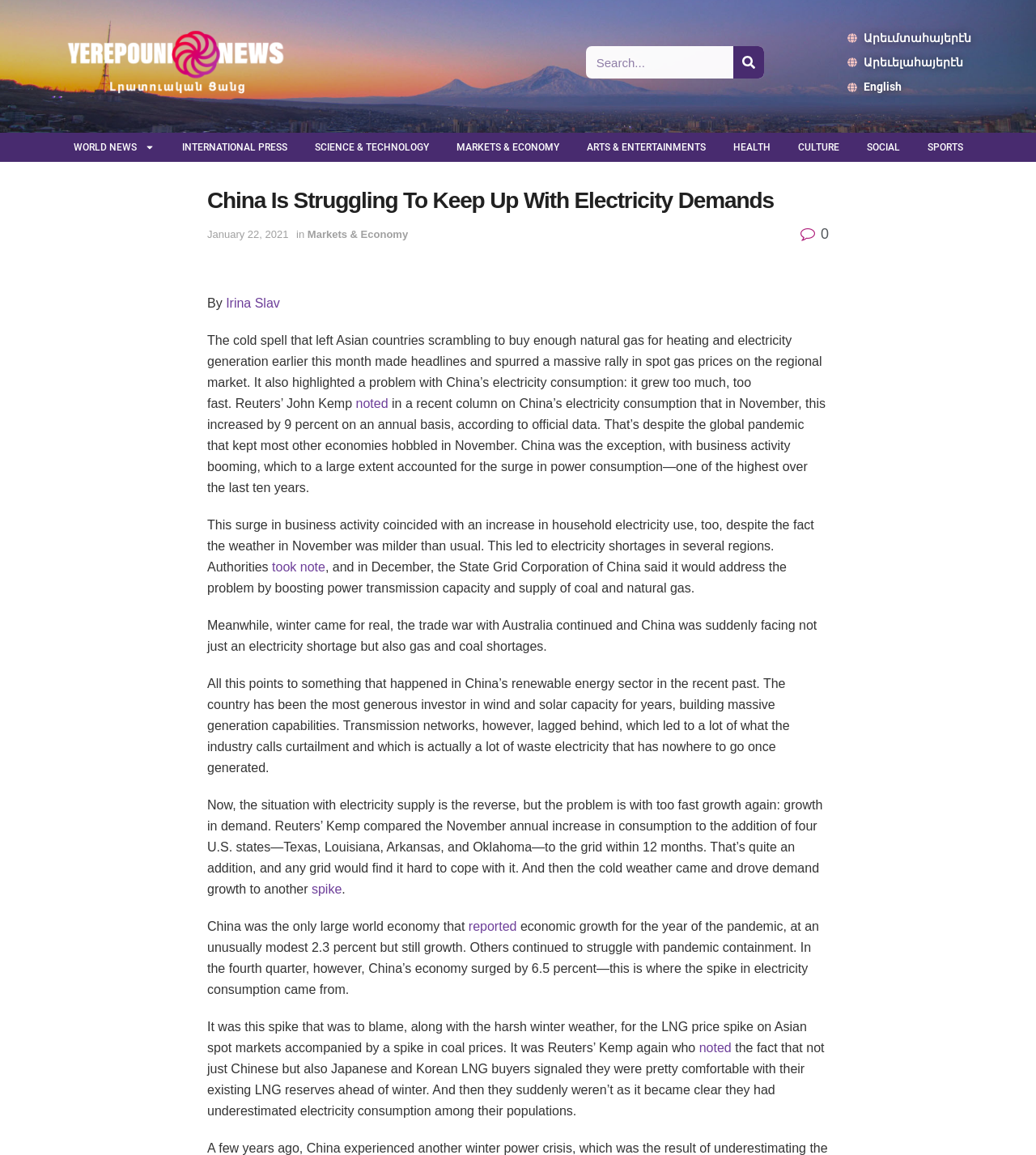Please determine the bounding box coordinates for the element that should be clicked to follow these instructions: "Read news in English".

[0.818, 0.068, 0.938, 0.083]